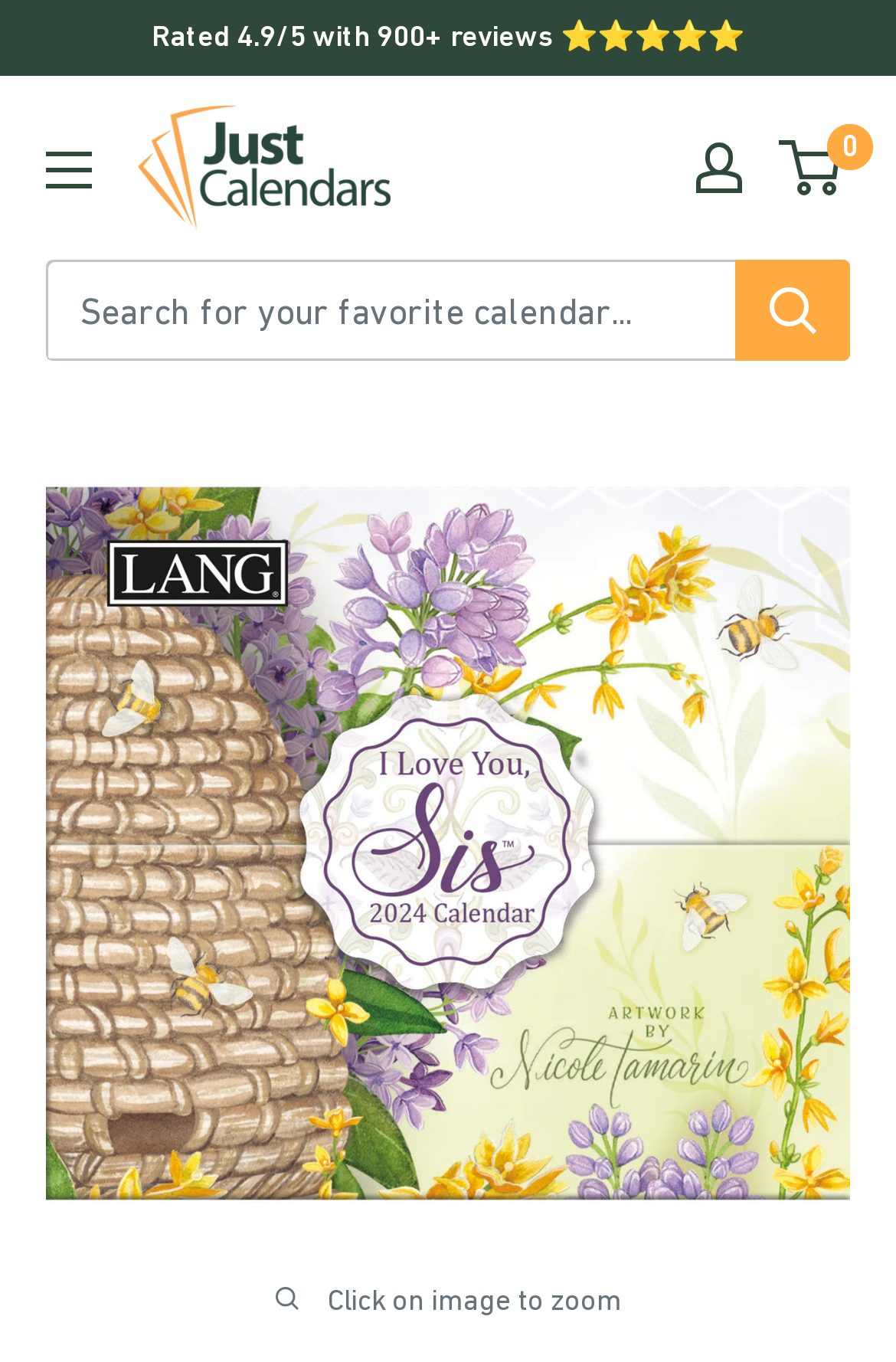Predict the bounding box coordinates of the UI element that matches this description: "aria-label="Search"". The coordinates should be in the format [left, top, right, bottom] with each value between 0 and 1.

[0.821, 0.191, 0.949, 0.265]